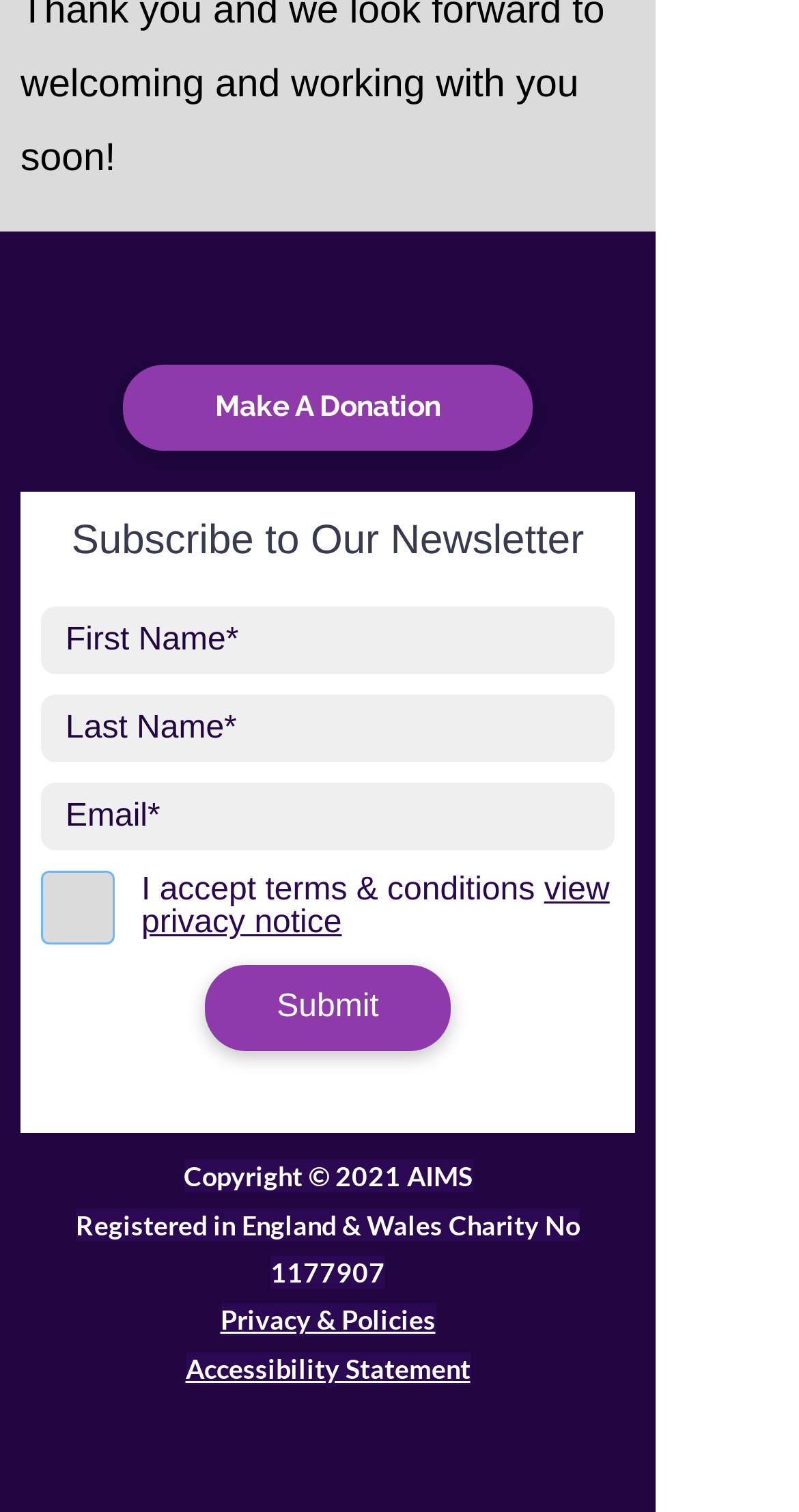What is the charity number of the organization?
Using the image as a reference, give an elaborate response to the question.

The charity number of the organization, as stated at the bottom of the page, is 1177907, which is a link to more information.